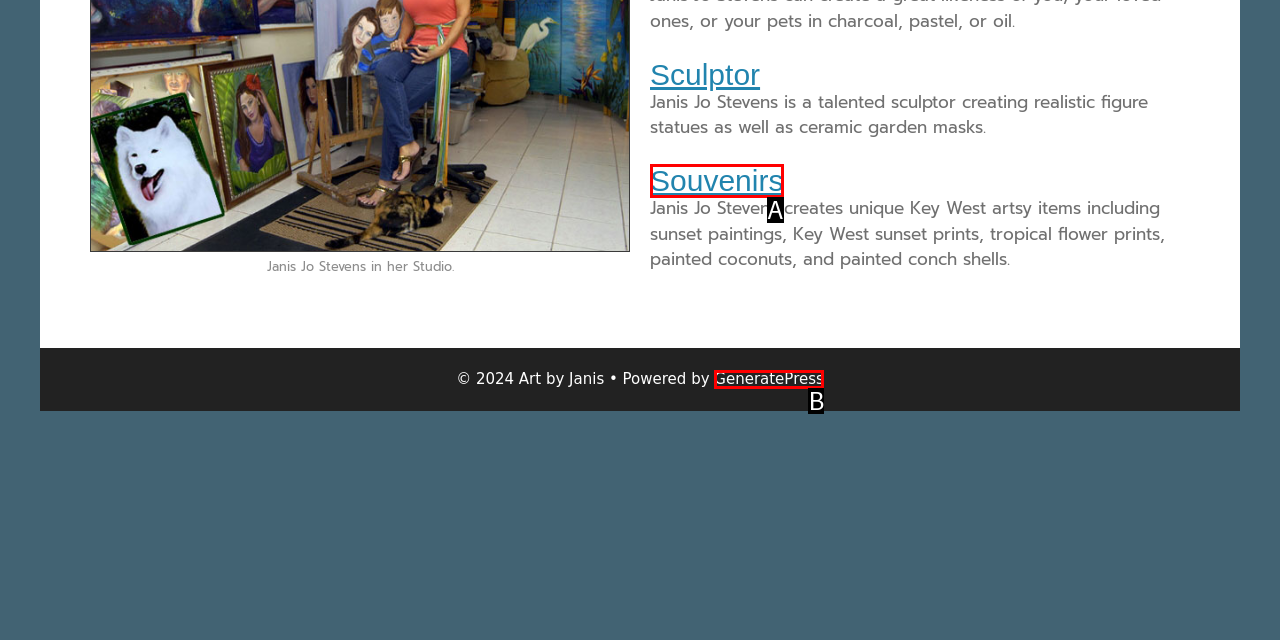From the description: Souvenirs, select the HTML element that fits best. Reply with the letter of the appropriate option.

A